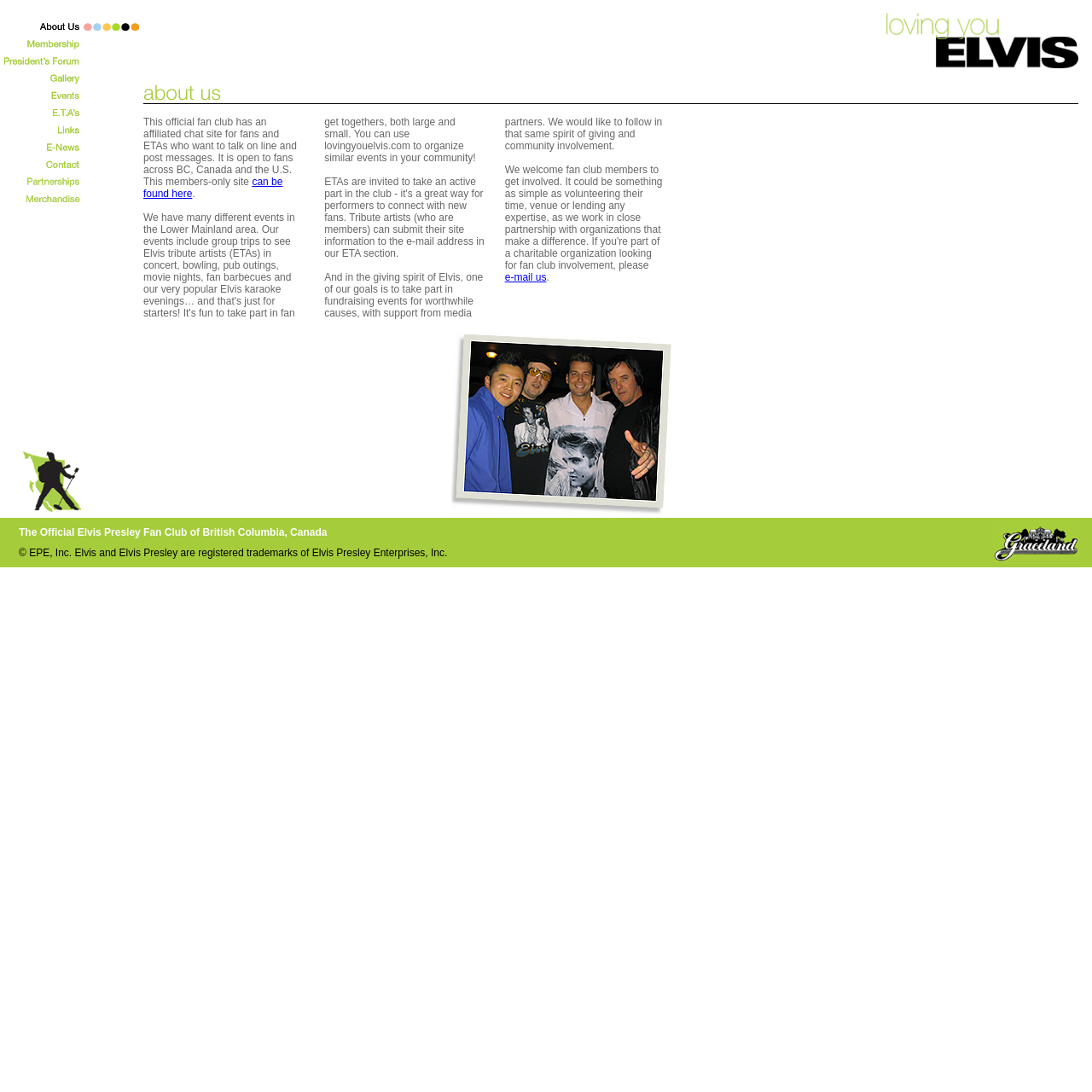What type of activities does this fan club organize?
Provide an in-depth and detailed answer to the question.

The webpage mentions that the fan club organizes various activities, including group trips to see Elvis tribute artists (ETAs) in concert, bowling, pub outings, movie nights, fan barbecues, and Elvis karaoke evenings.